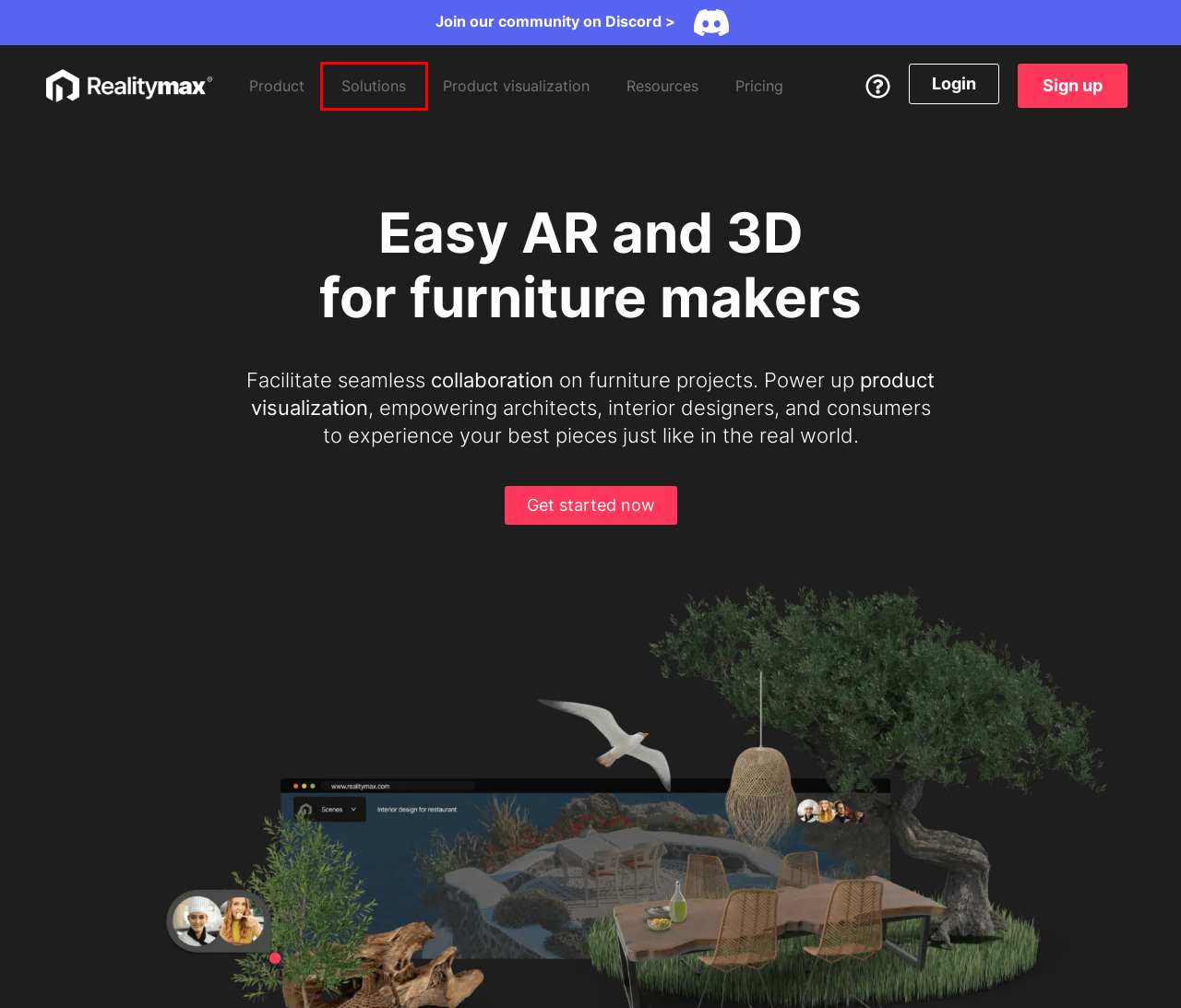Review the screenshot of a webpage that includes a red bounding box. Choose the most suitable webpage description that matches the new webpage after clicking the element within the red bounding box. Here are the candidates:
A. Pricing • RealityMAX
B. Solutions - RealityMAX.com
C. Reality MAX - the 3D design collaboration platform
D. Elevate your marketing with product visualization • RealityMAX
E. Legal Notice - RealityMAX.com
F. Revolutionizing Design: The Power of 3D Design Collaboration • RealityMAX
G. How to make augmented reality: Unlocking potential with RealityMAX
H. Privacy - RealityMAX.com

B